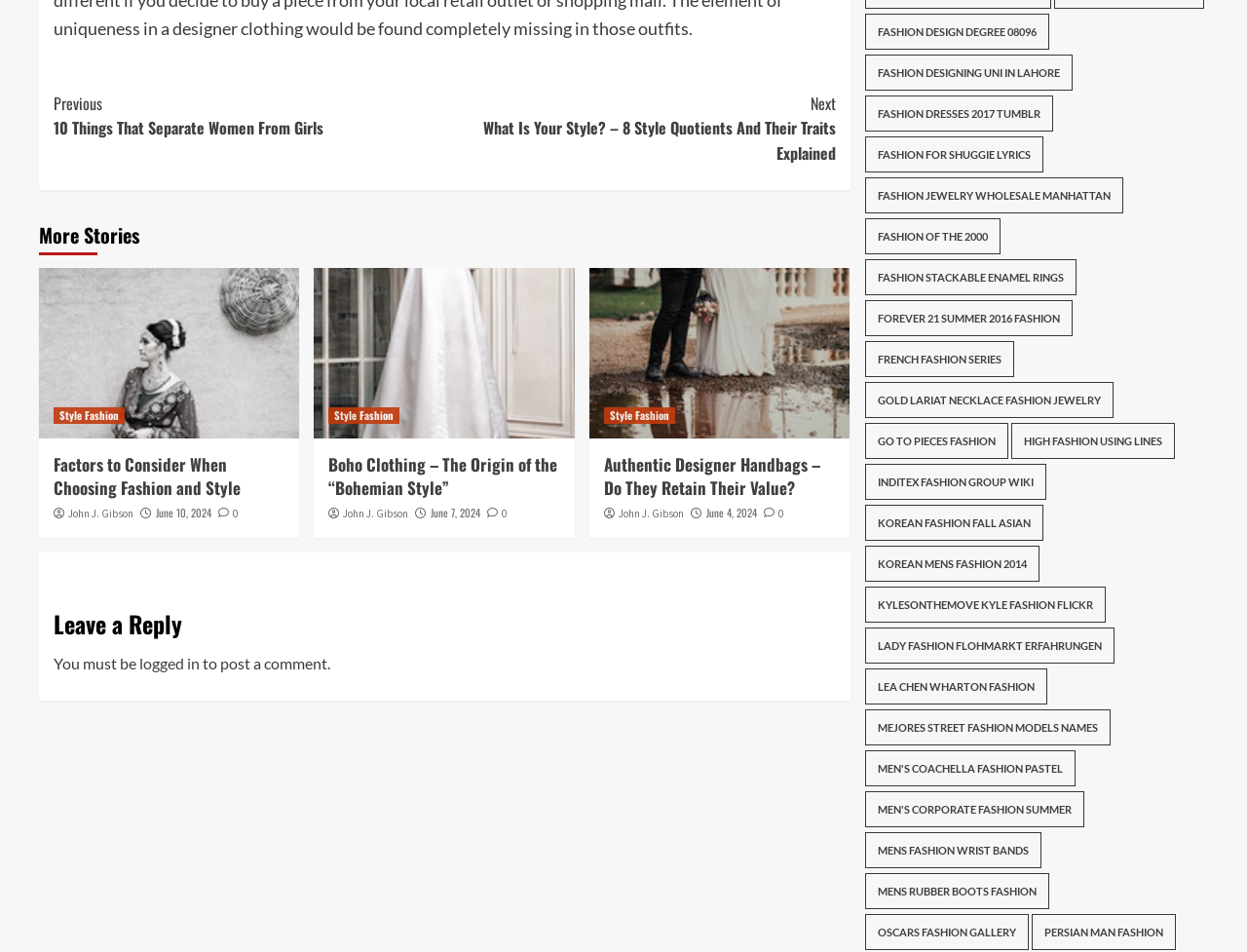What is the purpose of the 'Continue Reading' button?
Please provide an in-depth and detailed response to the question.

The 'Continue Reading' button is a navigation element that allows users to read more content related to the current article or topic. It is likely that clicking this button will take the user to a new page or section with additional information.